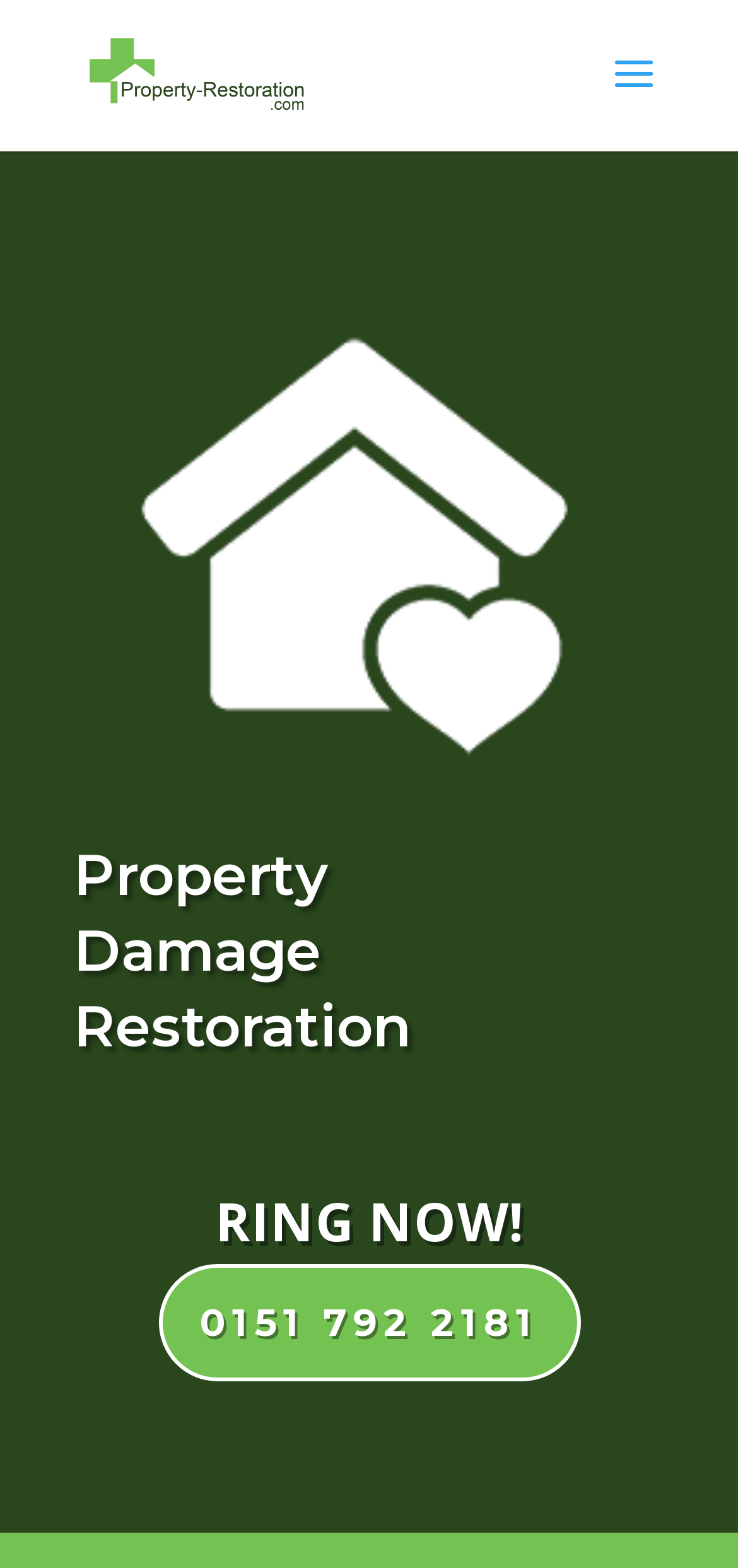Summarize the webpage comprehensively, mentioning all visible components.

The webpage is about property damage and restoration services. At the top, there is a prominent link with the text "Property Restoration" accompanied by an image with the same description, taking up a significant portion of the top section. 

Below this, there are three headings in a row, stating "Property", "Damage", and "Restoration", respectively, which likely serve as a title or introduction to the page's content. 

Further down, there is another heading that stands out, "RING NOW!", which is likely a call-to-action. Right below this heading, there is a link with a phone number, "0151 792 2181", which is probably a contact number for the service.